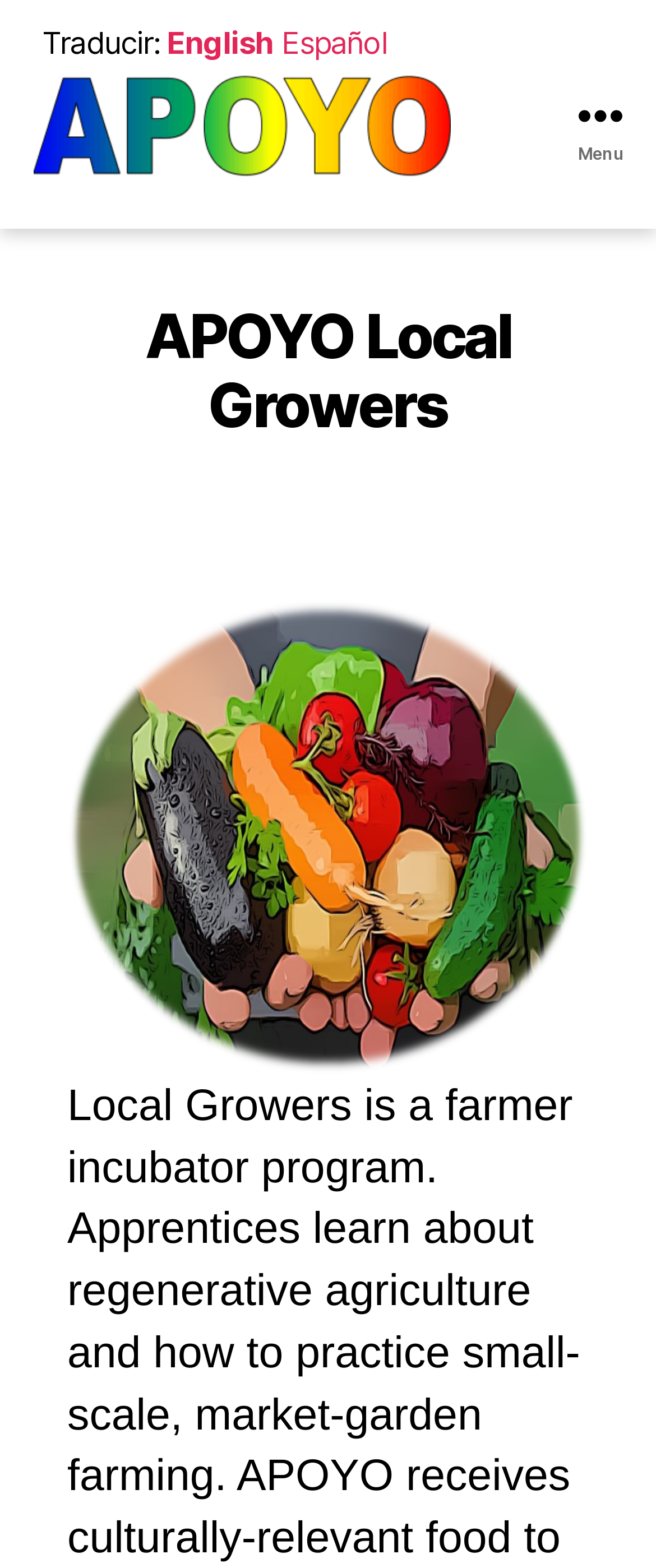Reply to the question below using a single word or brief phrase:
What is the position of the APOYO logo?

Top-left